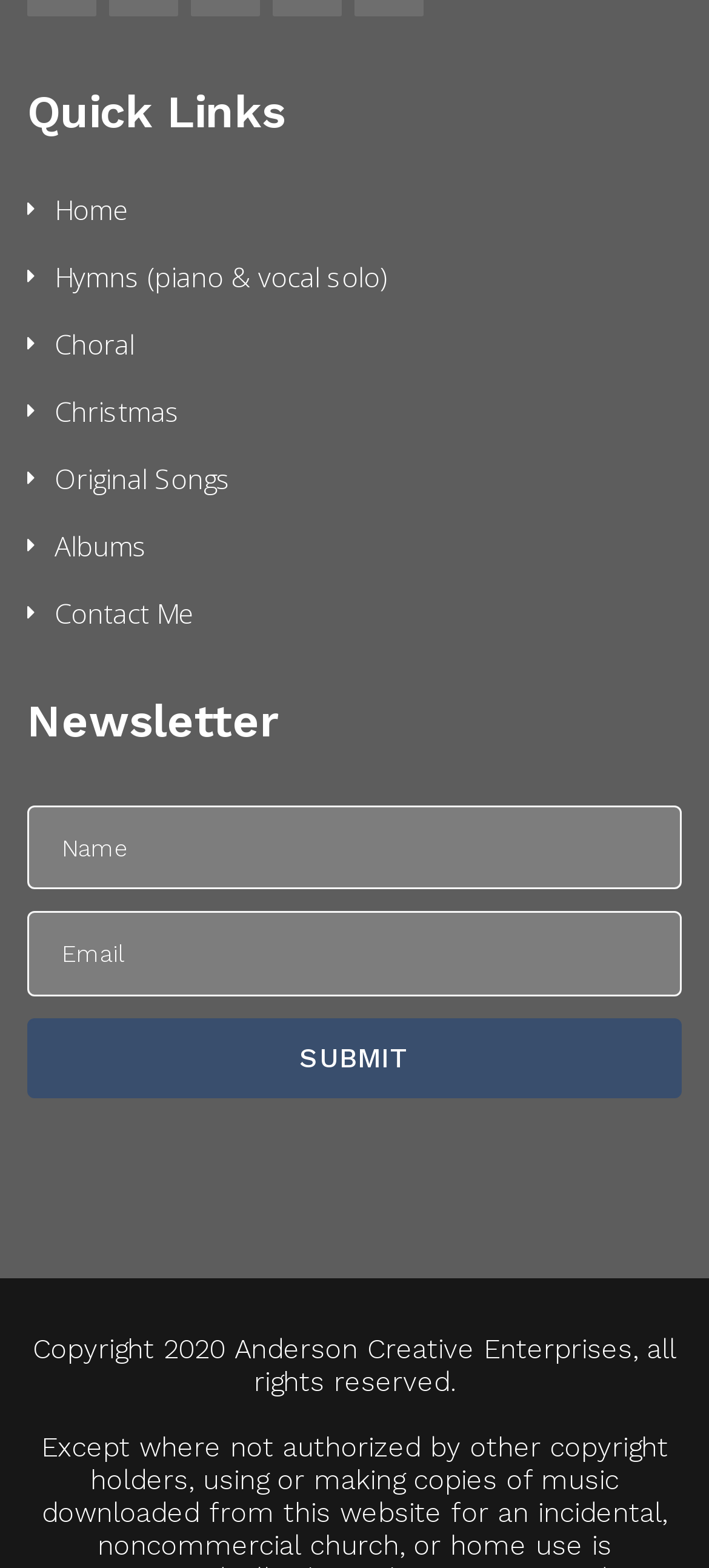Based on the image, please elaborate on the answer to the following question:
What is the last quick link?

The last quick link is 'Contact Me' which can be found at the bottom of the quick links section, above the newsletter section.